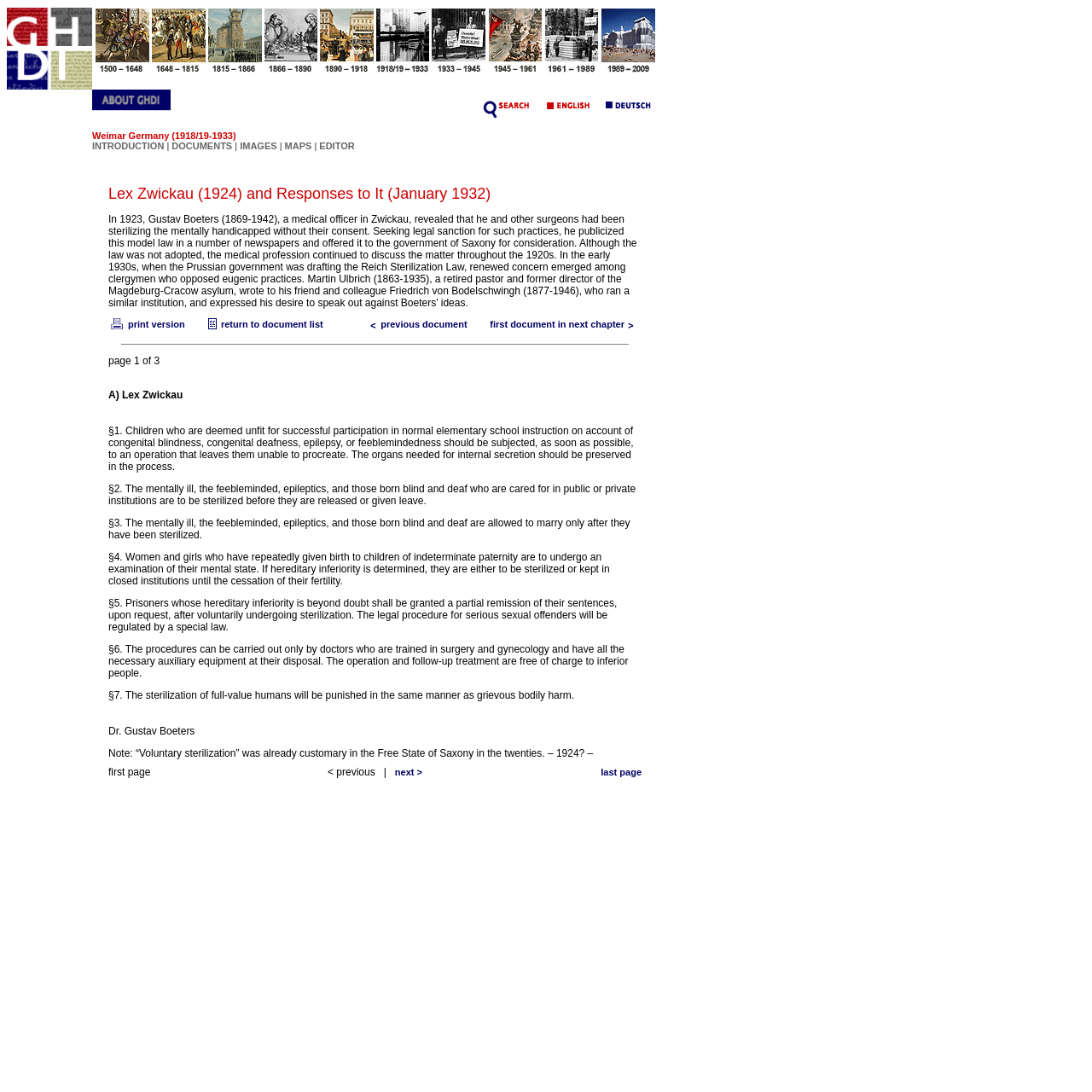Provide a brief response in the form of a single word or phrase:
How many sections are in the Lex Zwickau law?

7